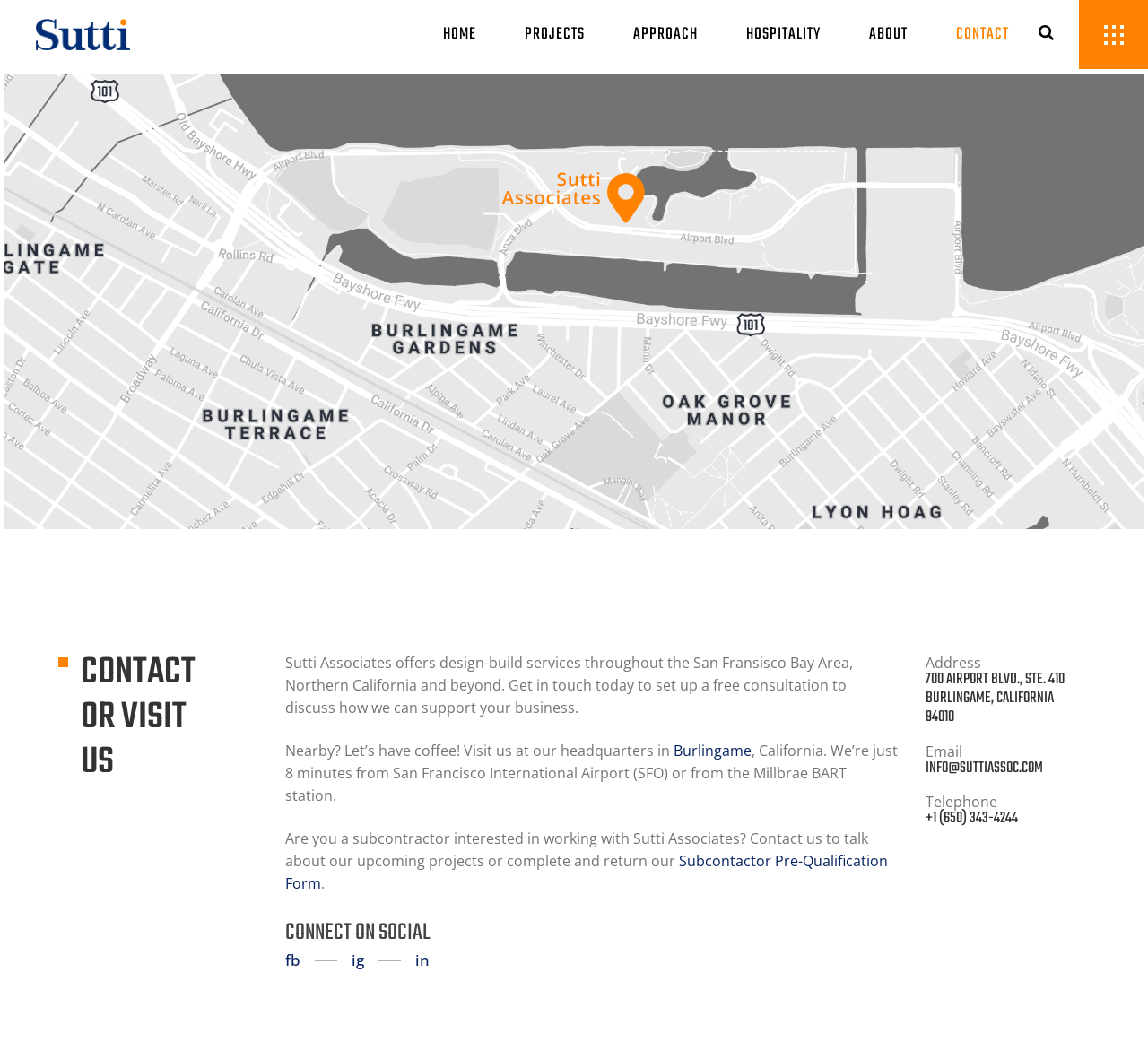Produce a meticulous description of the webpage.

The webpage is about the contact information of Sutti Associates, a commercial company. At the top left corner, there is a logo of the company, which is a combination of three images: a dark logo, a light logo, and a regular logo. 

To the right of the logo, there is a navigation menu with six links: HOME, PROJECTS, APPROACH, HOSPITALITY, ABOUT, and CONTACT. 

On the top right corner, there are two social media links, one with an image and the other with a Facebook icon. 

Below the navigation menu, there is a large map image of Burlingame with a marker at Sutti Associates' office location. 

The main content of the page is divided into three sections. The first section has a heading "CONTACT OR VISIT US" and provides a brief introduction to the company's design-build services. 

The second section has the company's address, email, and telephone number, each with a corresponding heading. The address is a link, and it is located at 700 Airport Blvd., Ste. 410 Burlingame, California 94010. 

The third section has a heading "CONNECT ON SOCIAL" and provides three social media links: Facebook, Instagram, and LinkedIn. 

There is also a link to a subcontractor pre-qualification form for those interested in working with Sutti Associates.